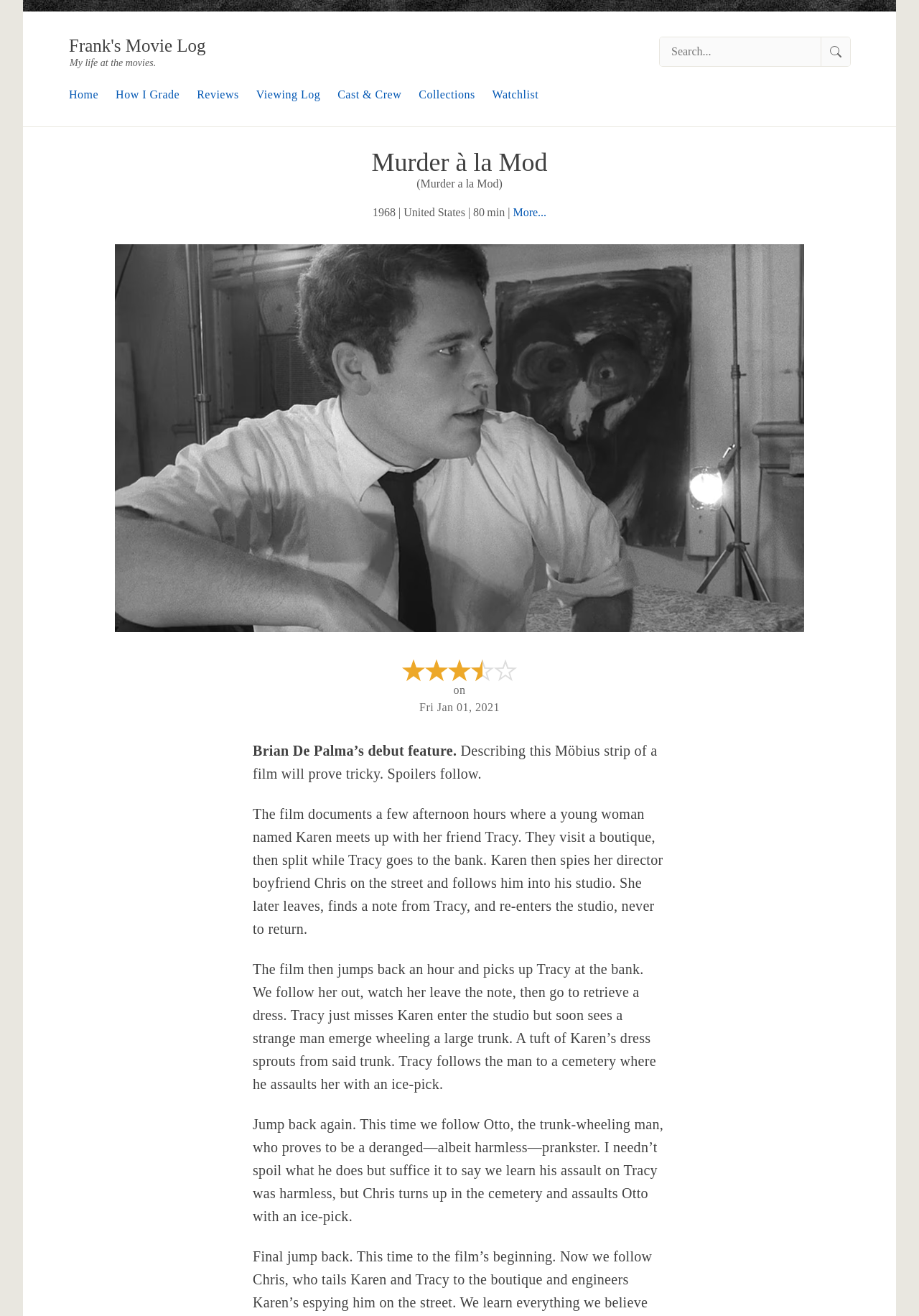Provide a one-word or brief phrase answer to the question:
What is the duration of the movie?

80 min